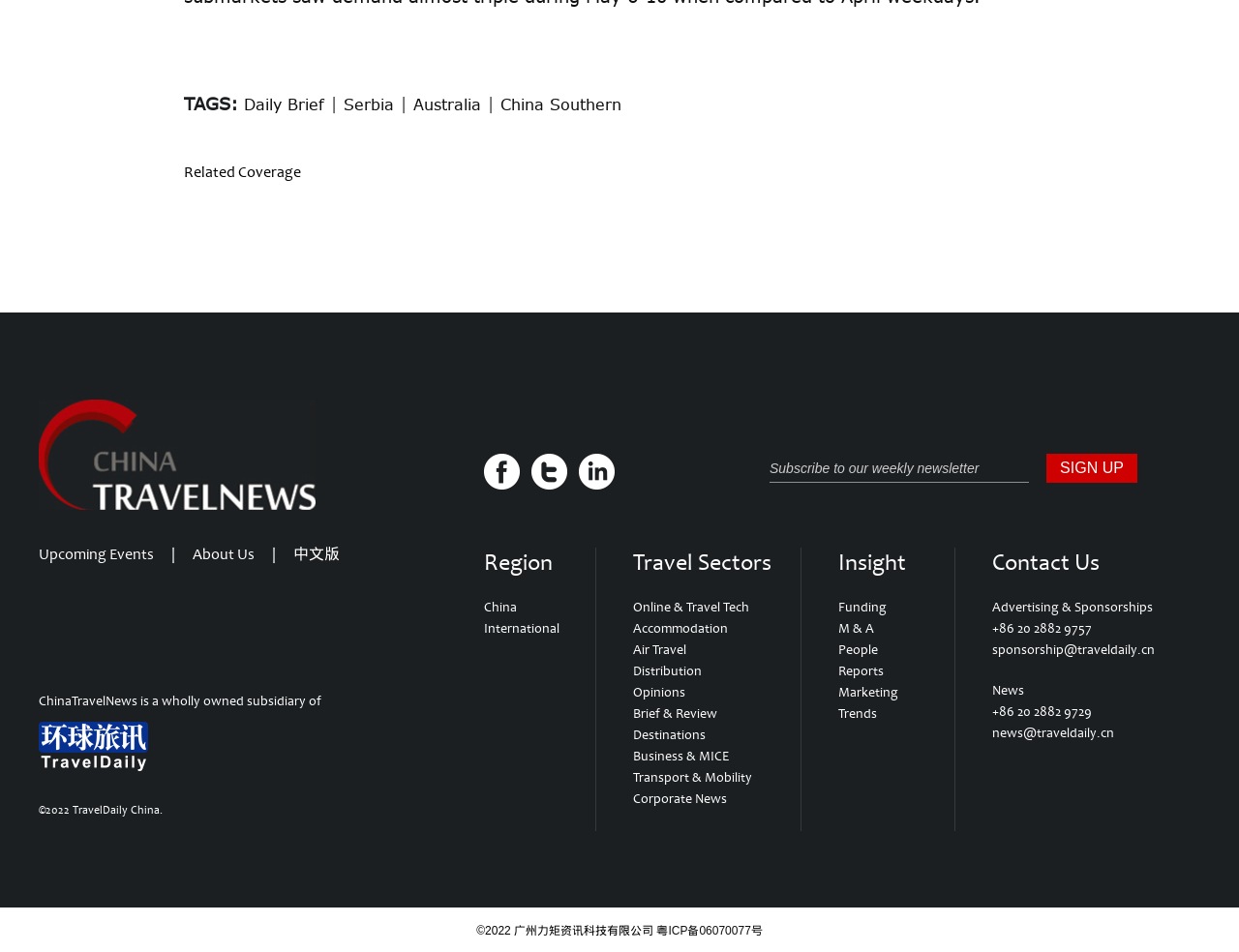What is the name of the website?
Provide a concise answer using a single word or phrase based on the image.

ChinaTravelNews